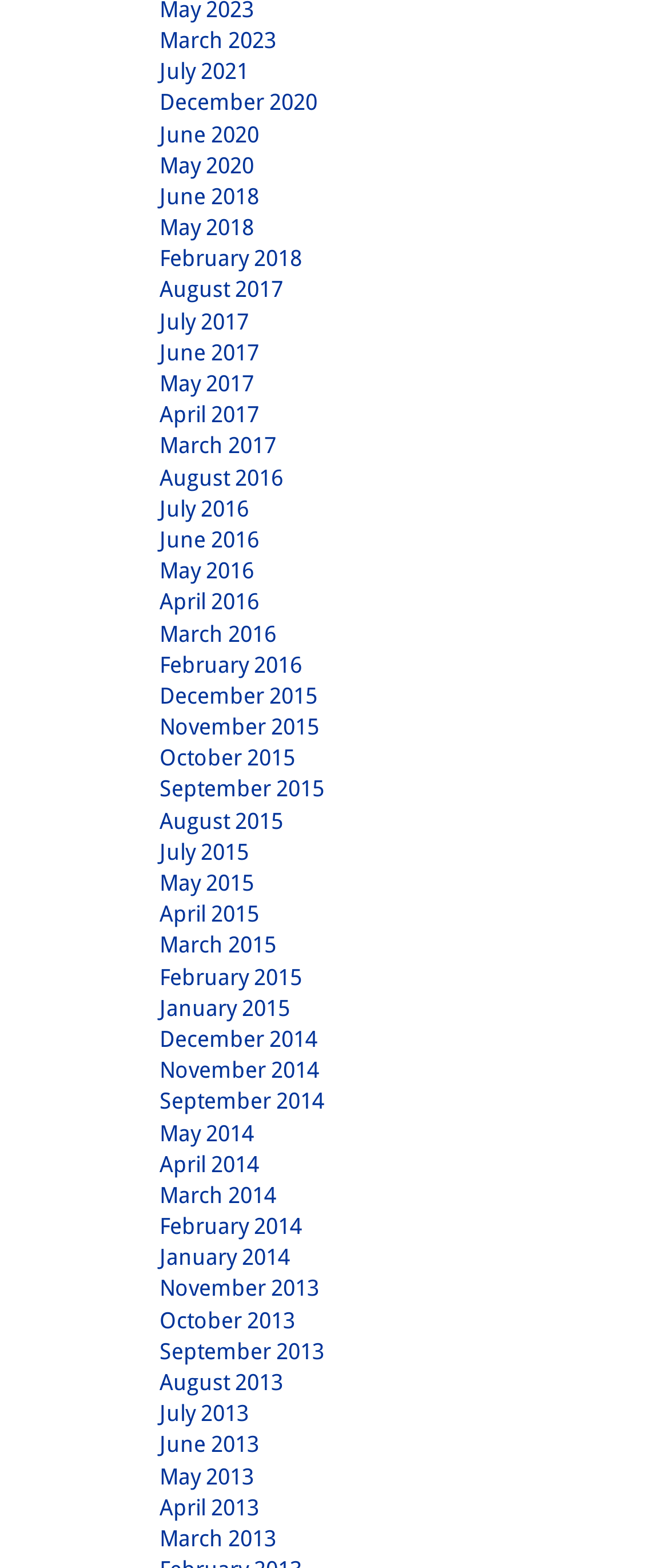Based on the element description: "September 2015", identify the UI element and provide its bounding box coordinates. Use four float numbers between 0 and 1, [left, top, right, bottom].

[0.238, 0.495, 0.484, 0.512]